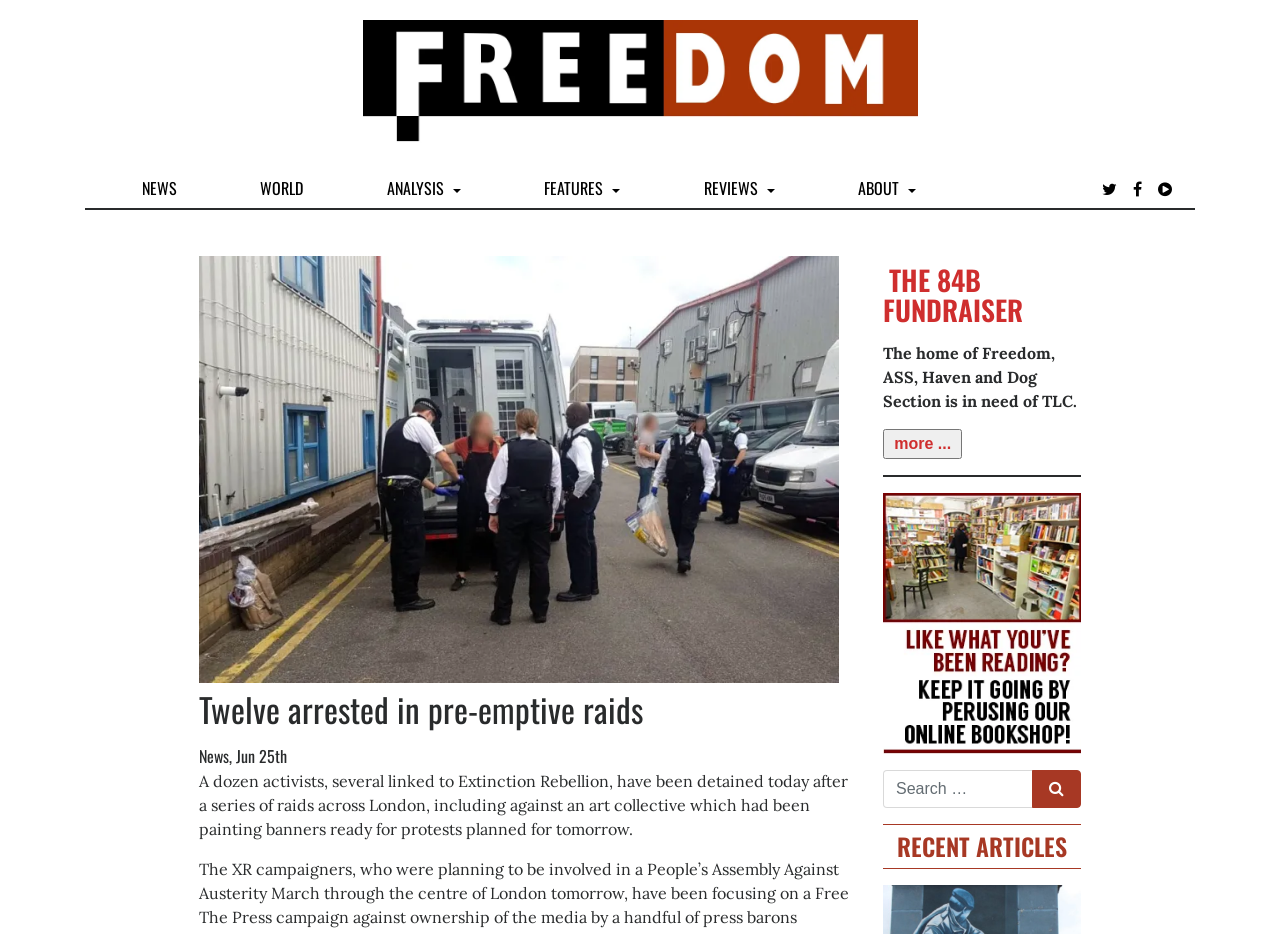Highlight the bounding box coordinates of the element that should be clicked to carry out the following instruction: "Click on the 'WORLD' link". The coordinates must be given as four float numbers ranging from 0 to 1, i.e., [left, top, right, bottom].

[0.197, 0.18, 0.243, 0.223]